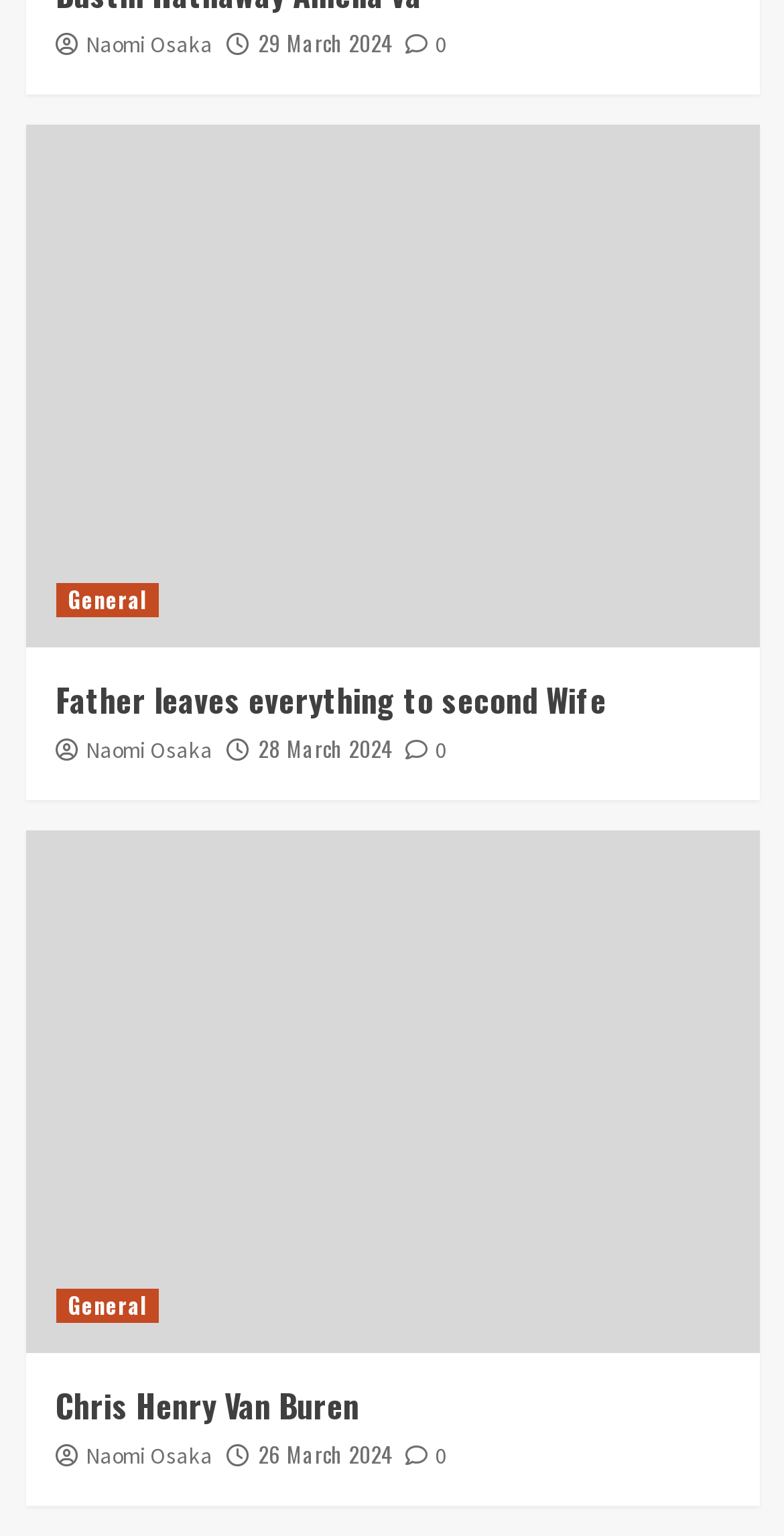Please provide a comprehensive answer to the question below using the information from the image: What is the symbol present in the links on the webpage?

The links on the webpage have a symbol '' which is present in all the links, suggesting that it might be a rating or a favorite icon.